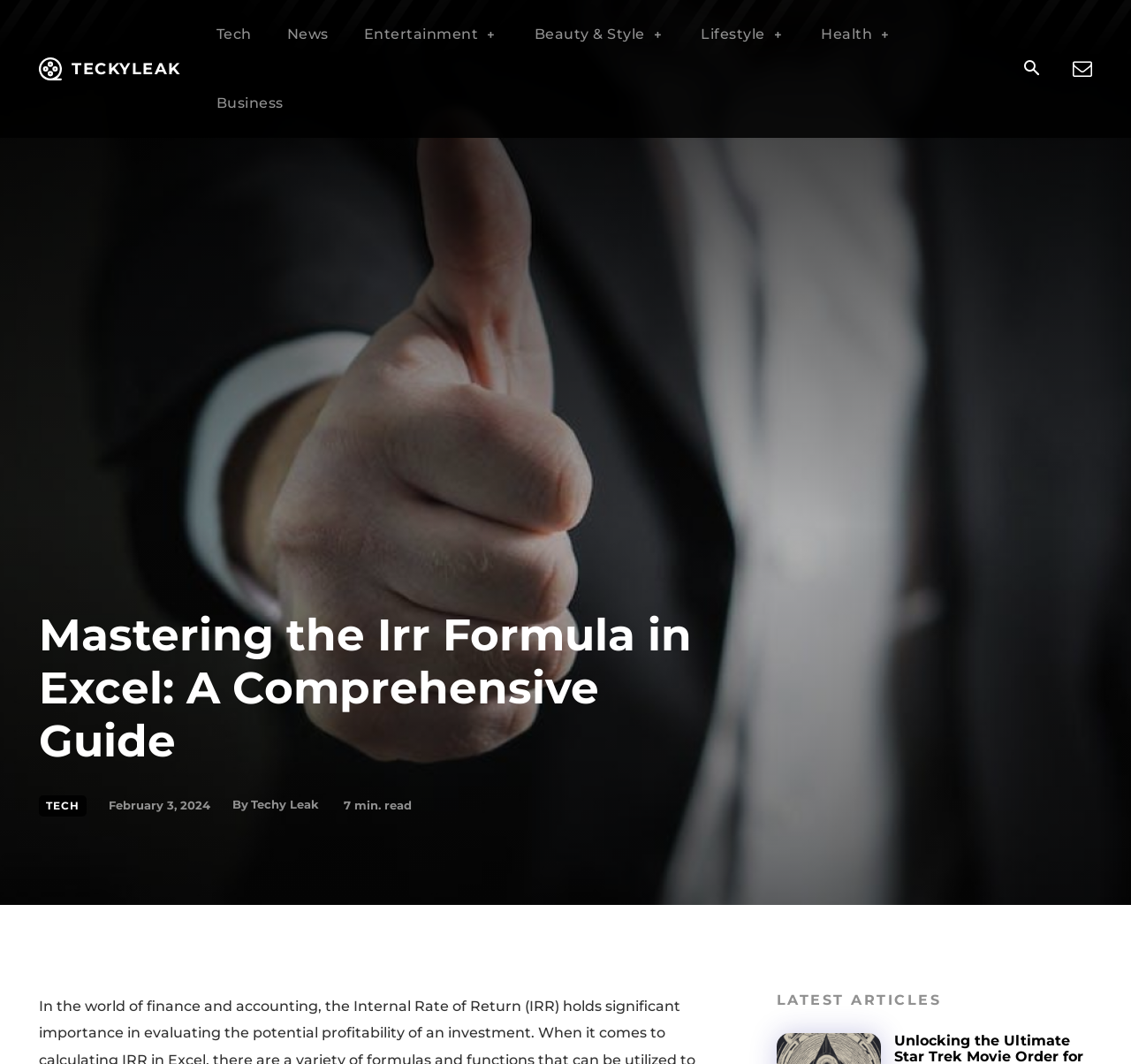Select the bounding box coordinates of the element I need to click to carry out the following instruction: "read the latest articles".

[0.686, 0.927, 0.966, 0.953]